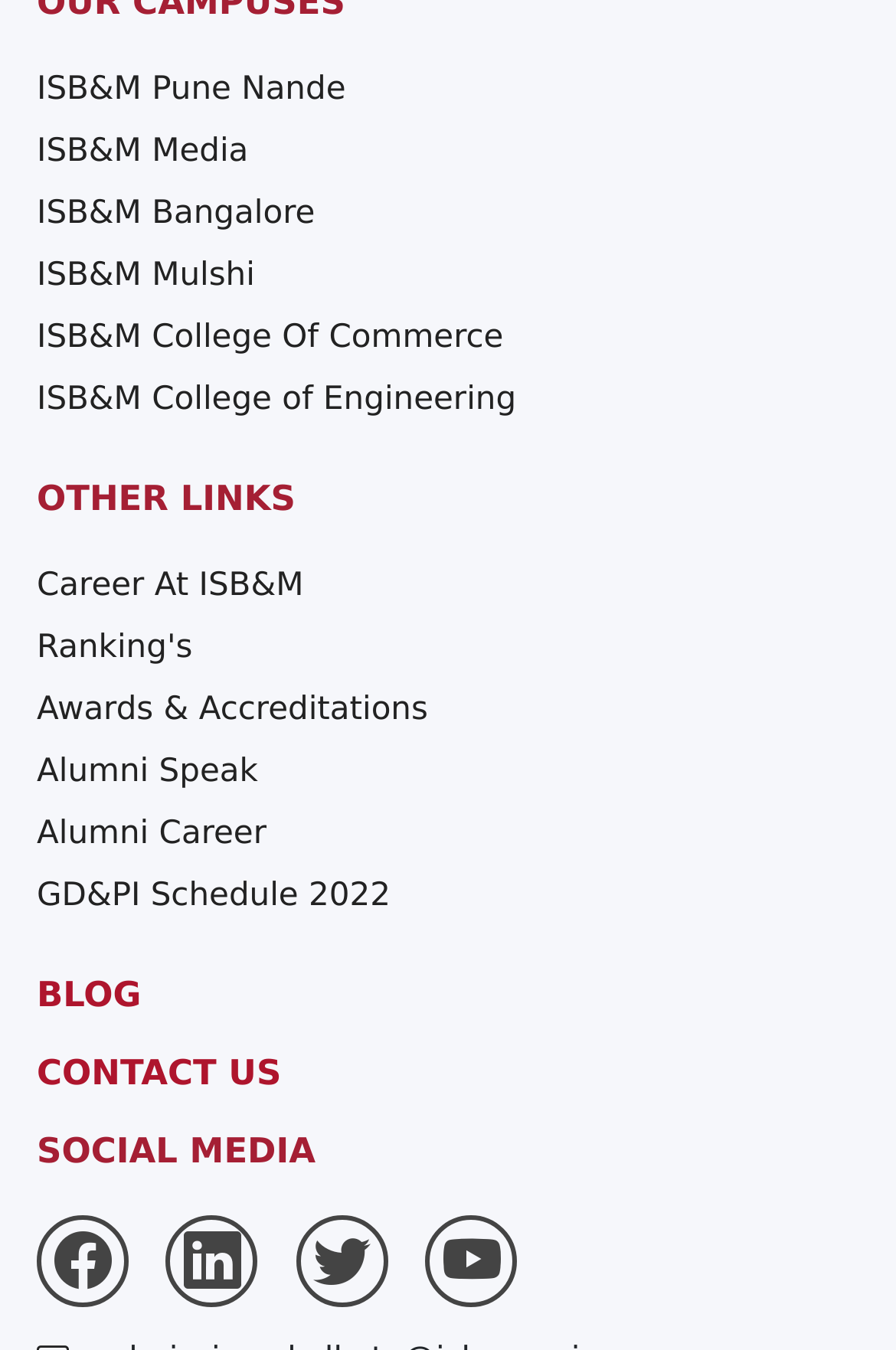Please find the bounding box coordinates of the element that you should click to achieve the following instruction: "View Facebook page". The coordinates should be presented as four float numbers between 0 and 1: [left, top, right, bottom].

[0.041, 0.9, 0.174, 0.968]